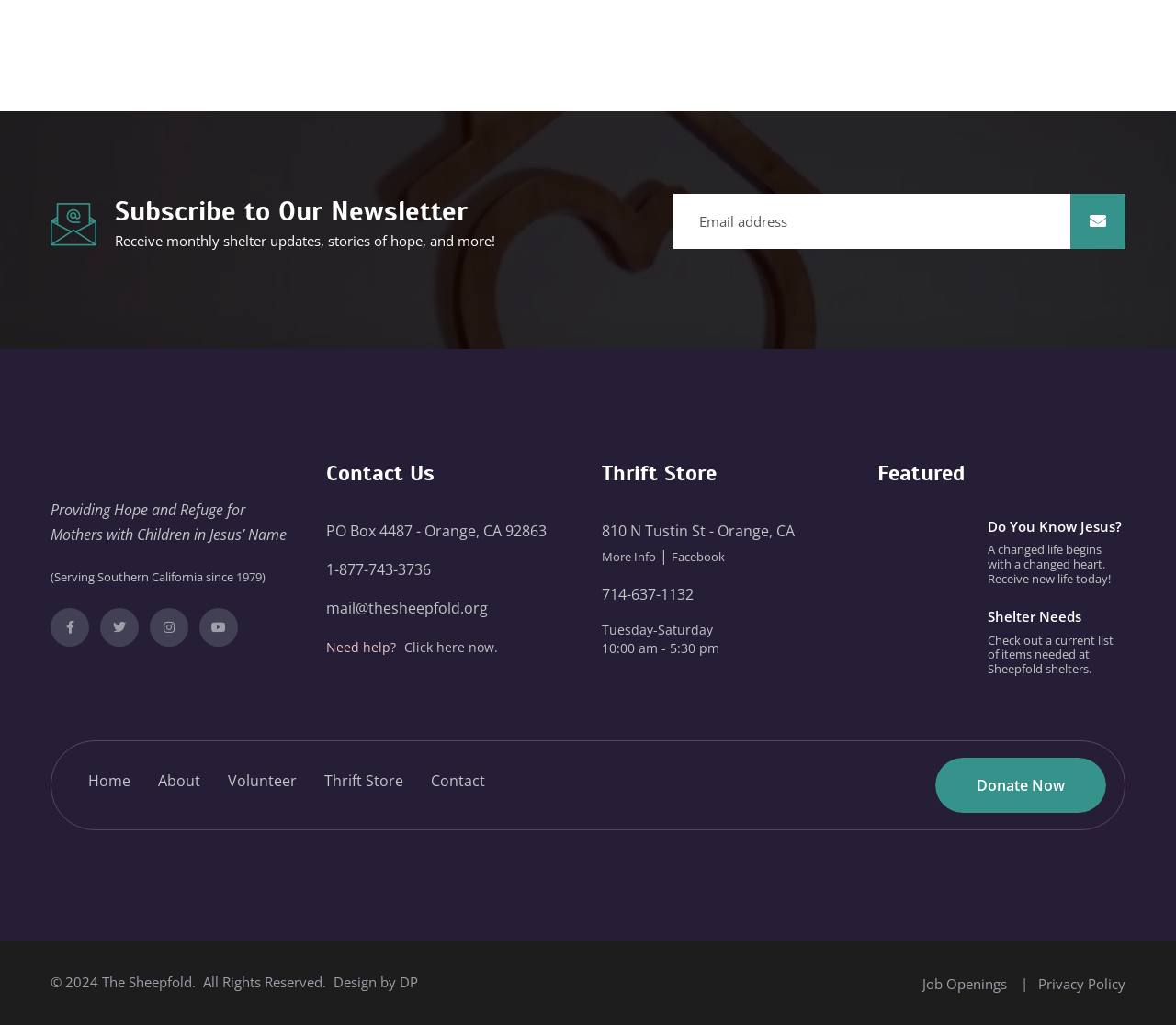Please determine the bounding box coordinates of the element to click in order to execute the following instruction: "Learn about Jesus". The coordinates should be four float numbers between 0 and 1, specified as [left, top, right, bottom].

[0.84, 0.504, 0.954, 0.522]